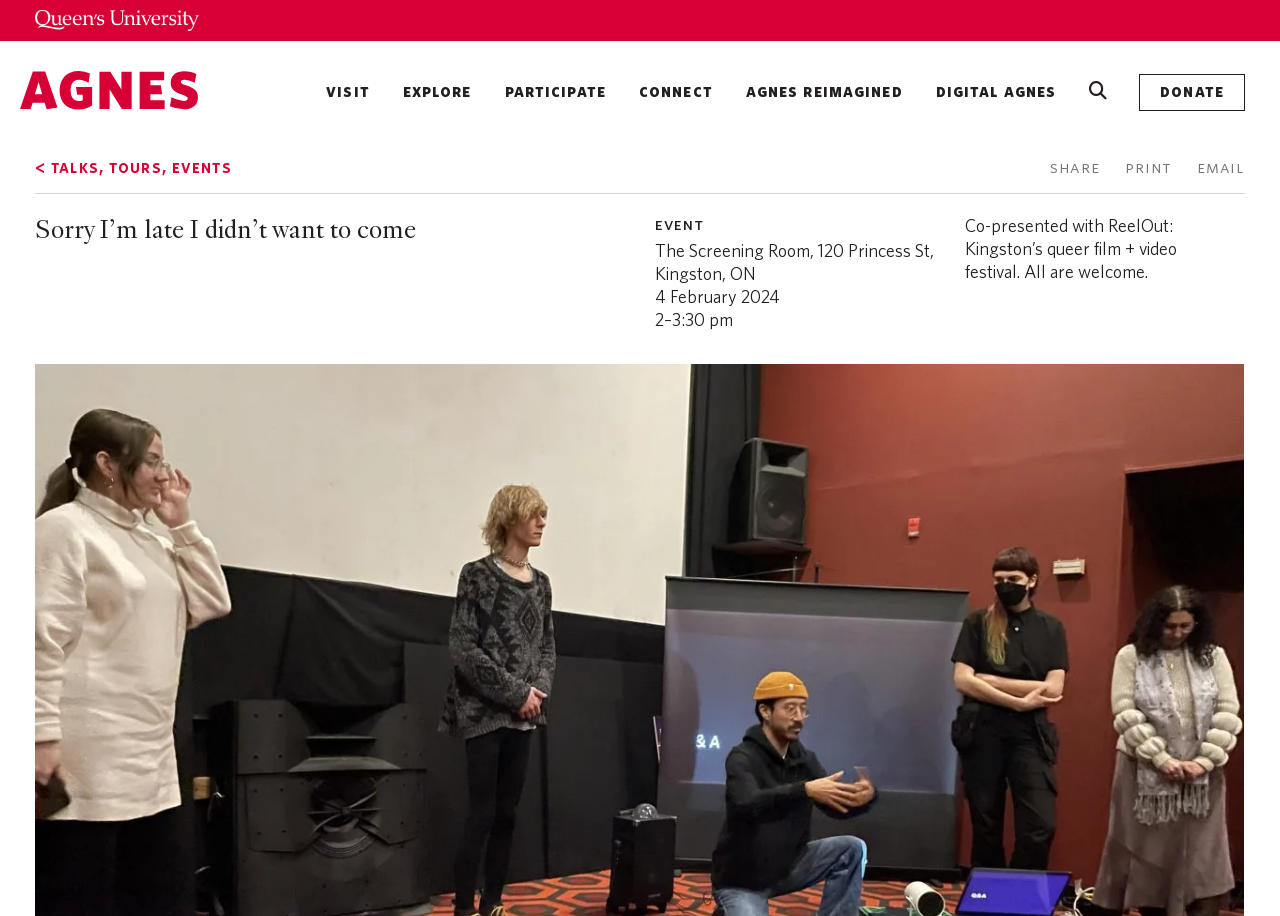Please find the bounding box coordinates of the element that you should click to achieve the following instruction: "explore the art centre". The coordinates should be presented as four float numbers between 0 and 1: [left, top, right, bottom].

[0.315, 0.086, 0.368, 0.111]